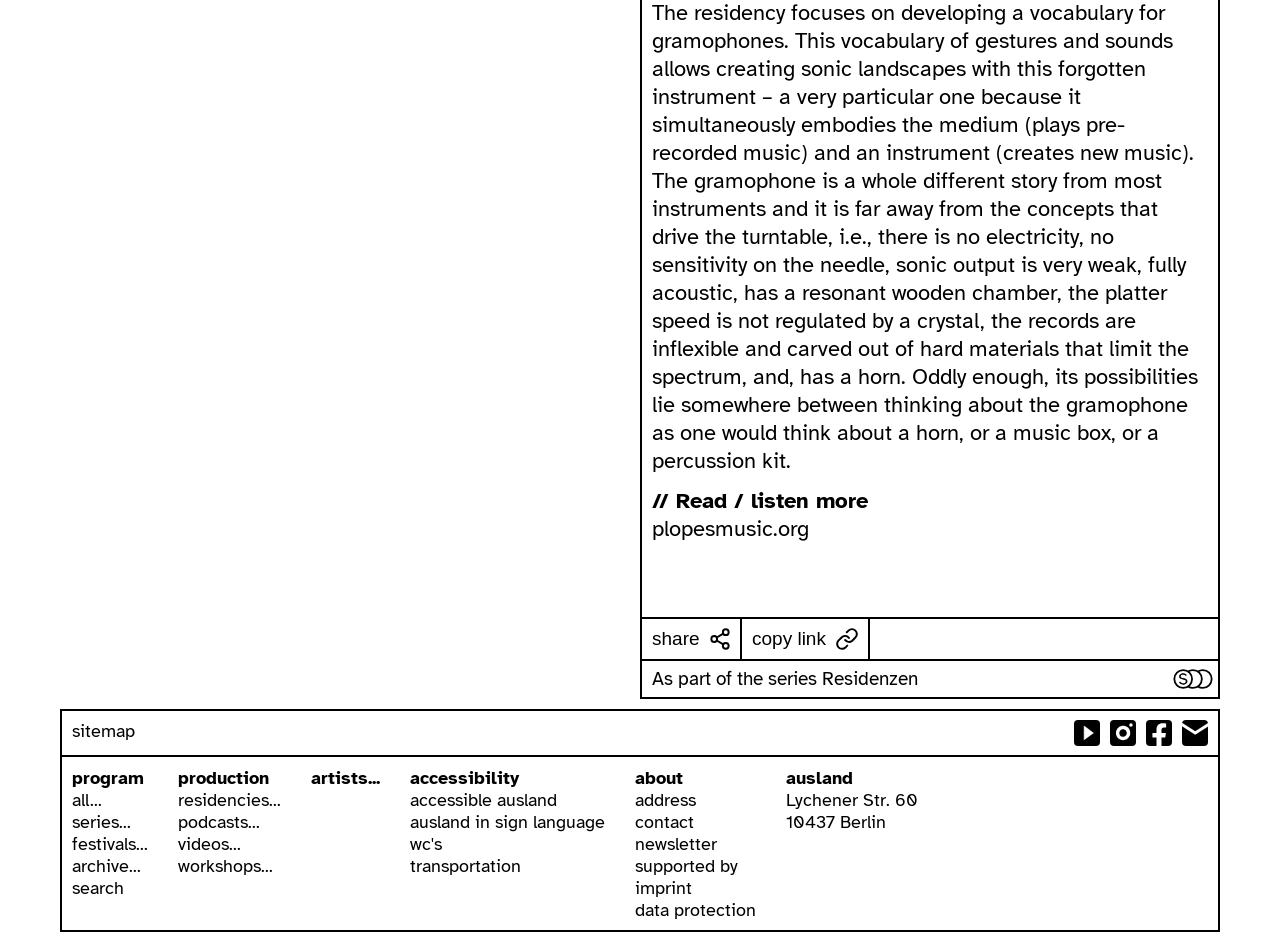Give a one-word or phrase response to the following question: What is the address of ausland?

Lychener Str. 60, 10437 Berlin